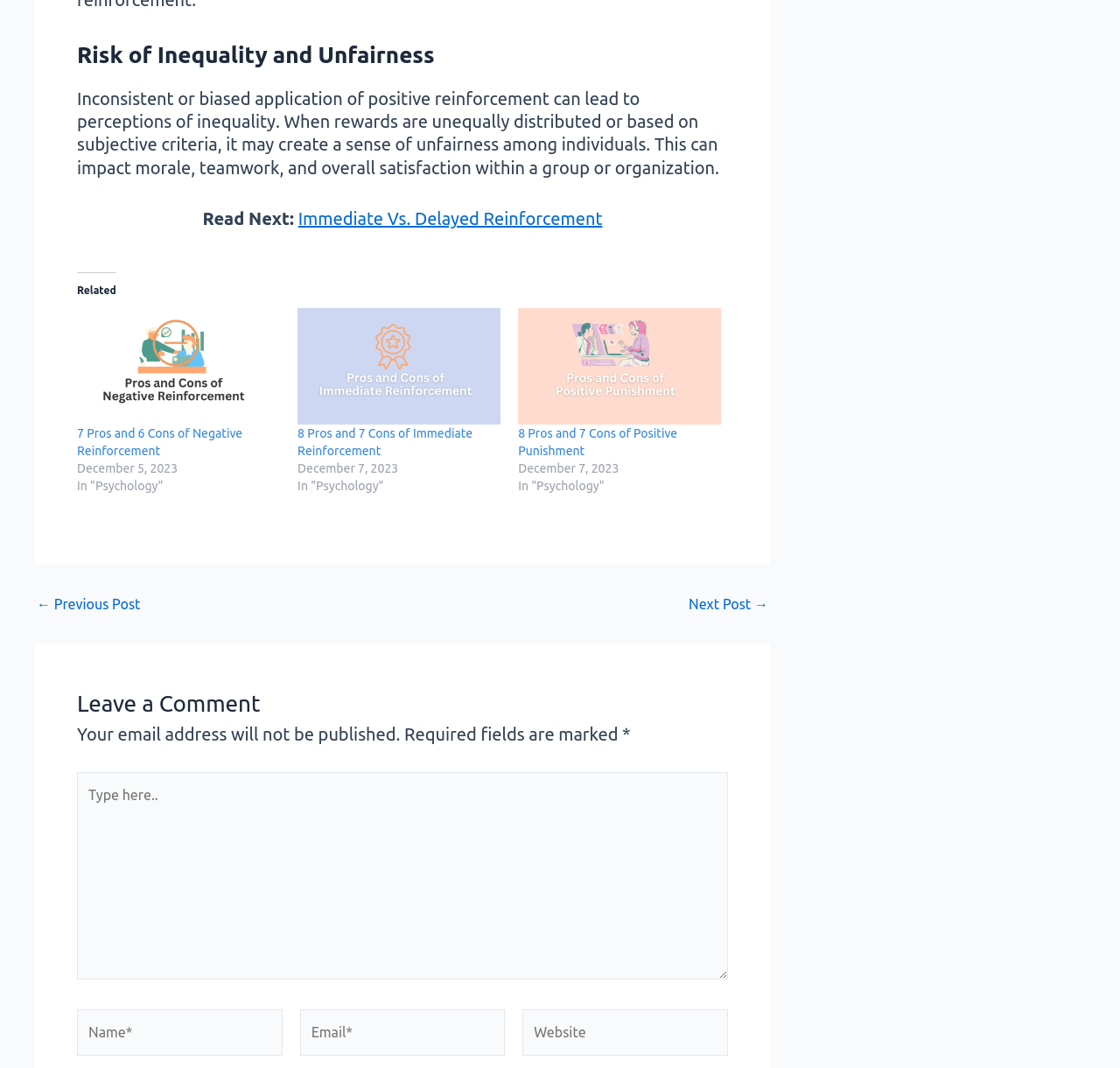Please specify the bounding box coordinates of the element that should be clicked to execute the given instruction: 'Enter your name'. Ensure the coordinates are four float numbers between 0 and 1, expressed as [left, top, right, bottom].

[0.069, 0.945, 0.252, 0.988]